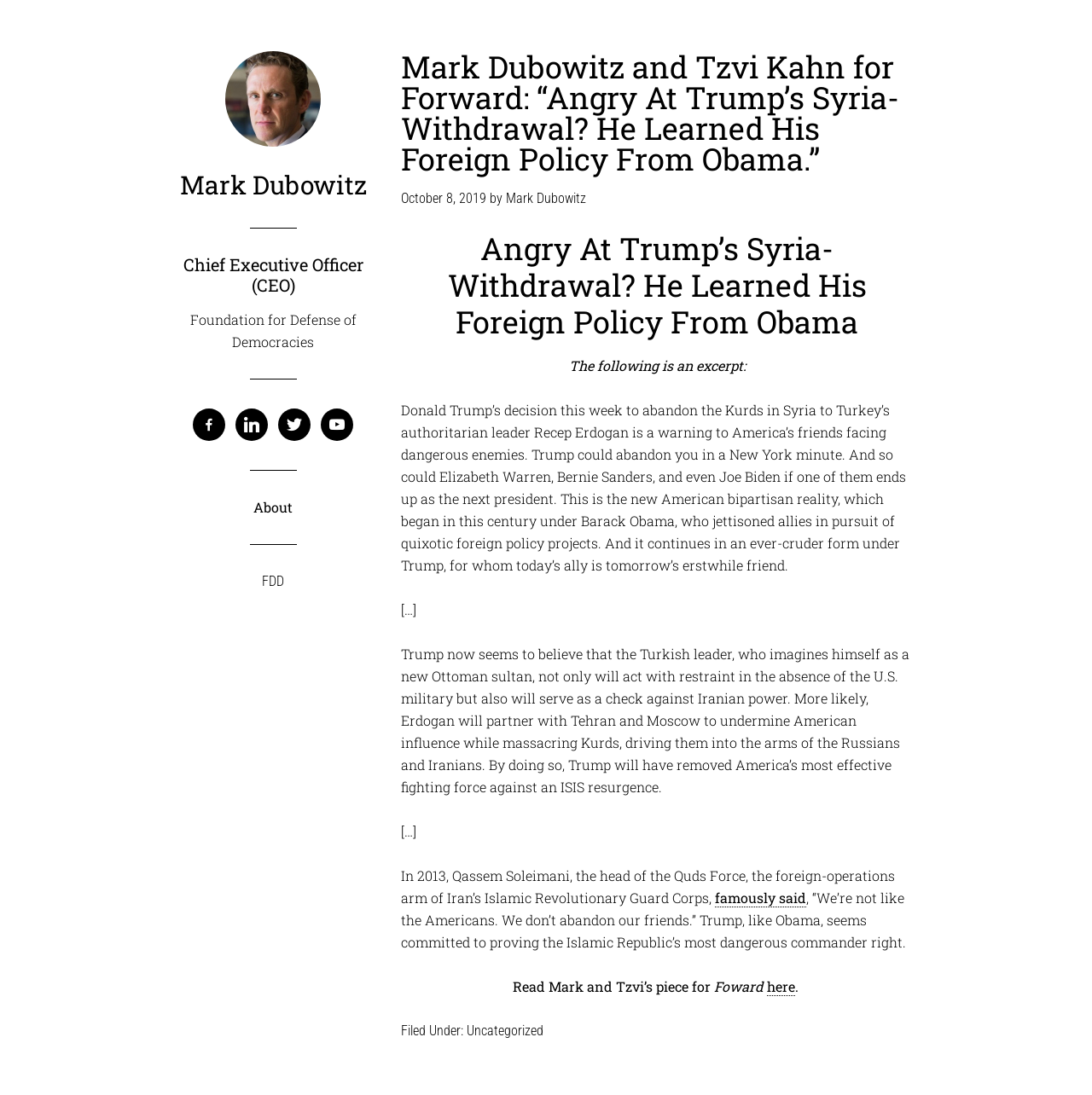Extract the bounding box for the UI element that matches this description: "famously said".

[0.655, 0.811, 0.738, 0.828]